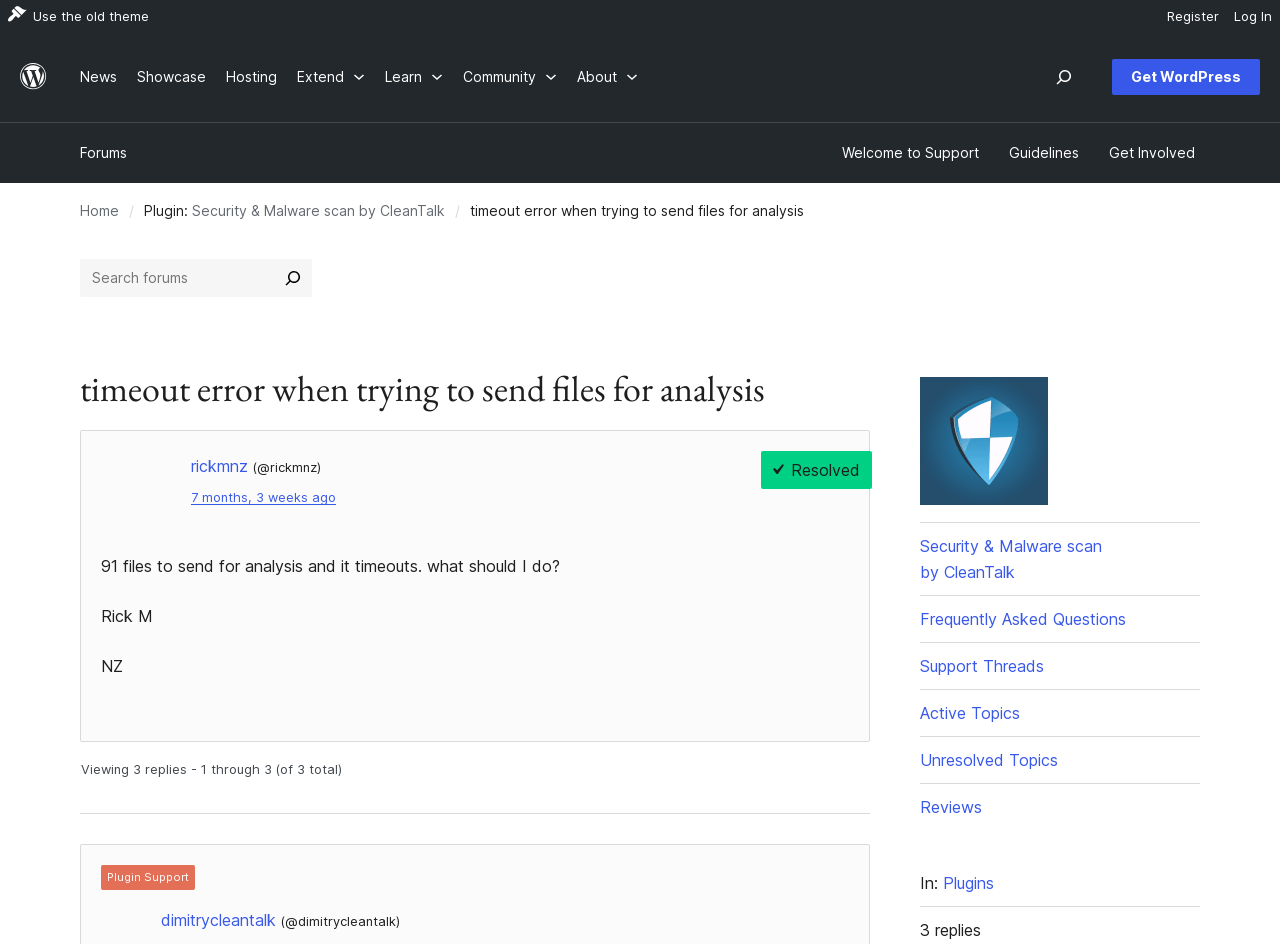Who started this topic?
Answer the question in a detailed and comprehensive manner.

I found the topic starter's name by looking at the text 'Rick M NZ' which is associated with the topic description and the username 'rickmnz'.